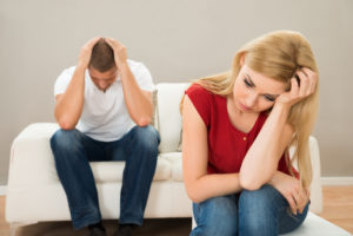Please provide a comprehensive answer to the question based on the screenshot: What is the emotional tone of the scene?

The caption suggests that the scene evokes a sense of deep frustration and sadness, which is evident from the body language and facial expressions of the two individuals. The man is holding his head with both hands, indicating distress, while the woman's troubled expression and downward gaze convey a sense of emotional pain.